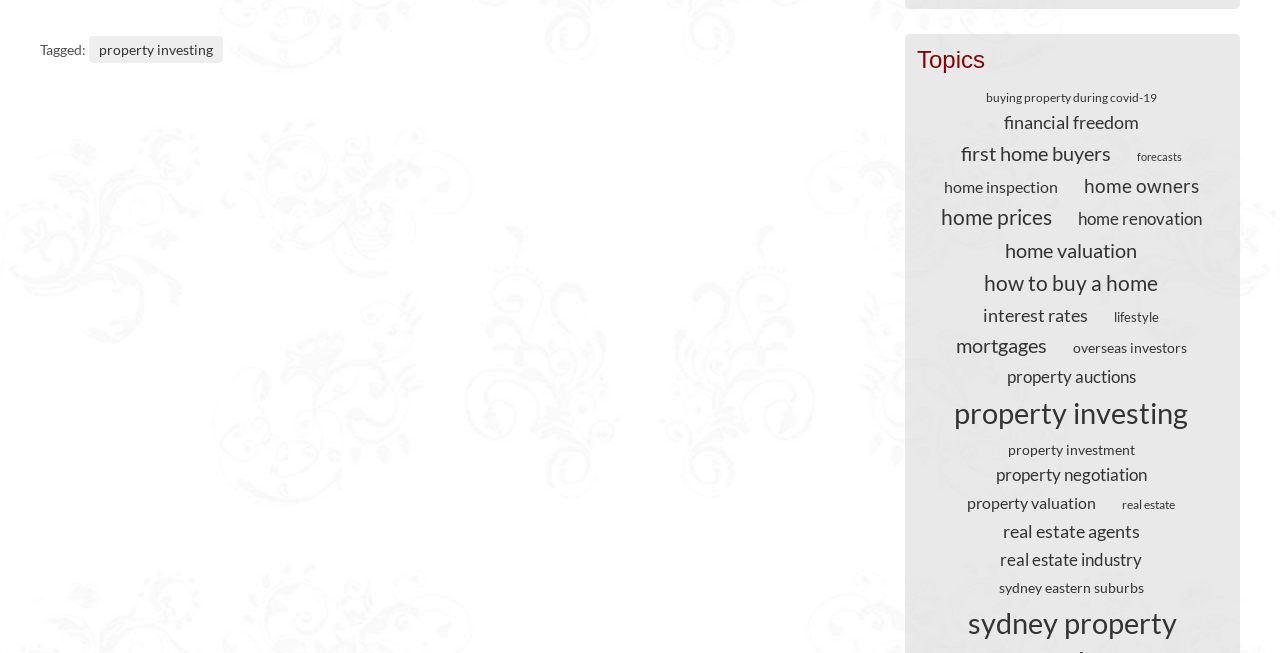What is the category of 'buying property during COVID-19'?
Using the image as a reference, answer with just one word or a short phrase.

Topics